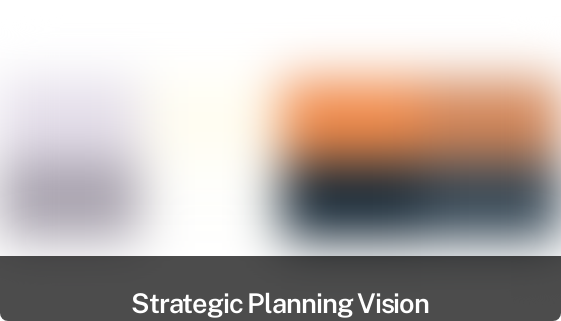What is the purpose of the image? Based on the screenshot, please respond with a single word or phrase.

Motivational backdrop